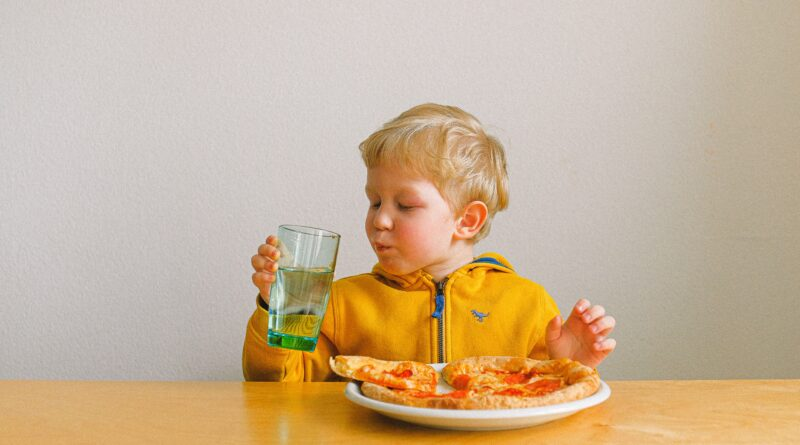By analyzing the image, answer the following question with a detailed response: What is the child contemplating?

The child is seated at a wooden table, contemplating a glass of water, carefully considering whether to take a sip, showcasing a moment of childhood innocence and exploration of tastes.